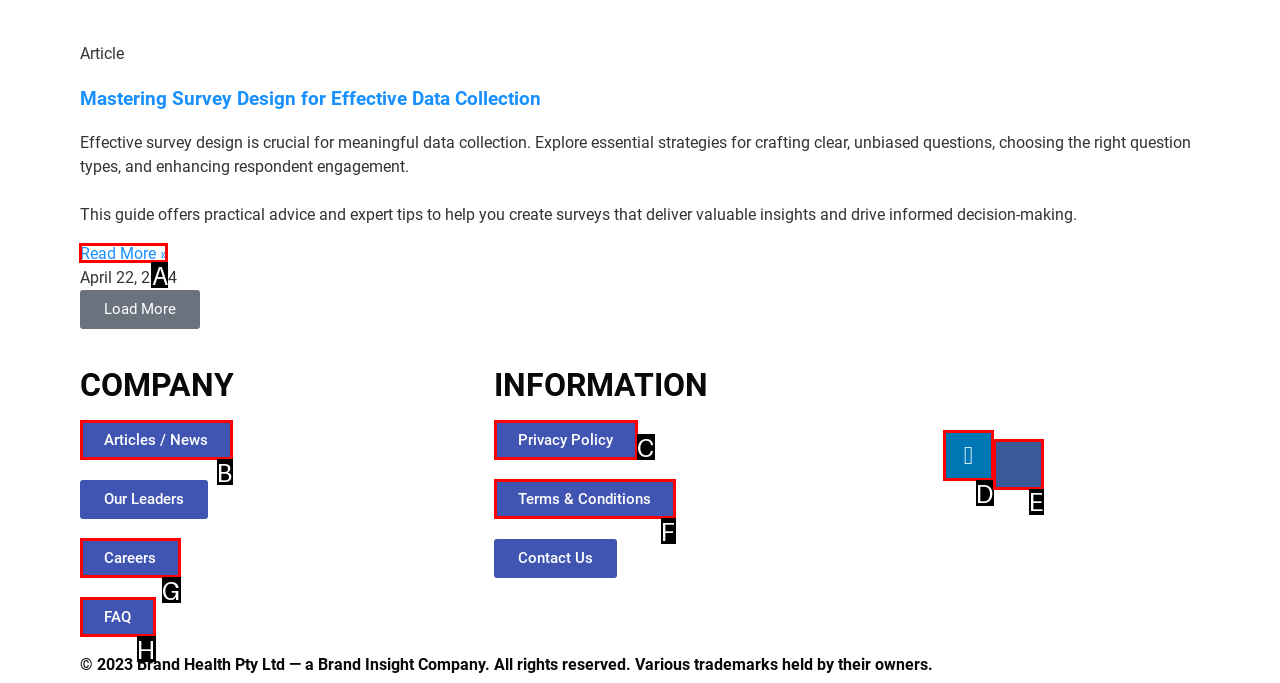Identify the correct choice to execute this task: Read more about Mastering Survey Design for Effective Data Collection
Respond with the letter corresponding to the right option from the available choices.

A